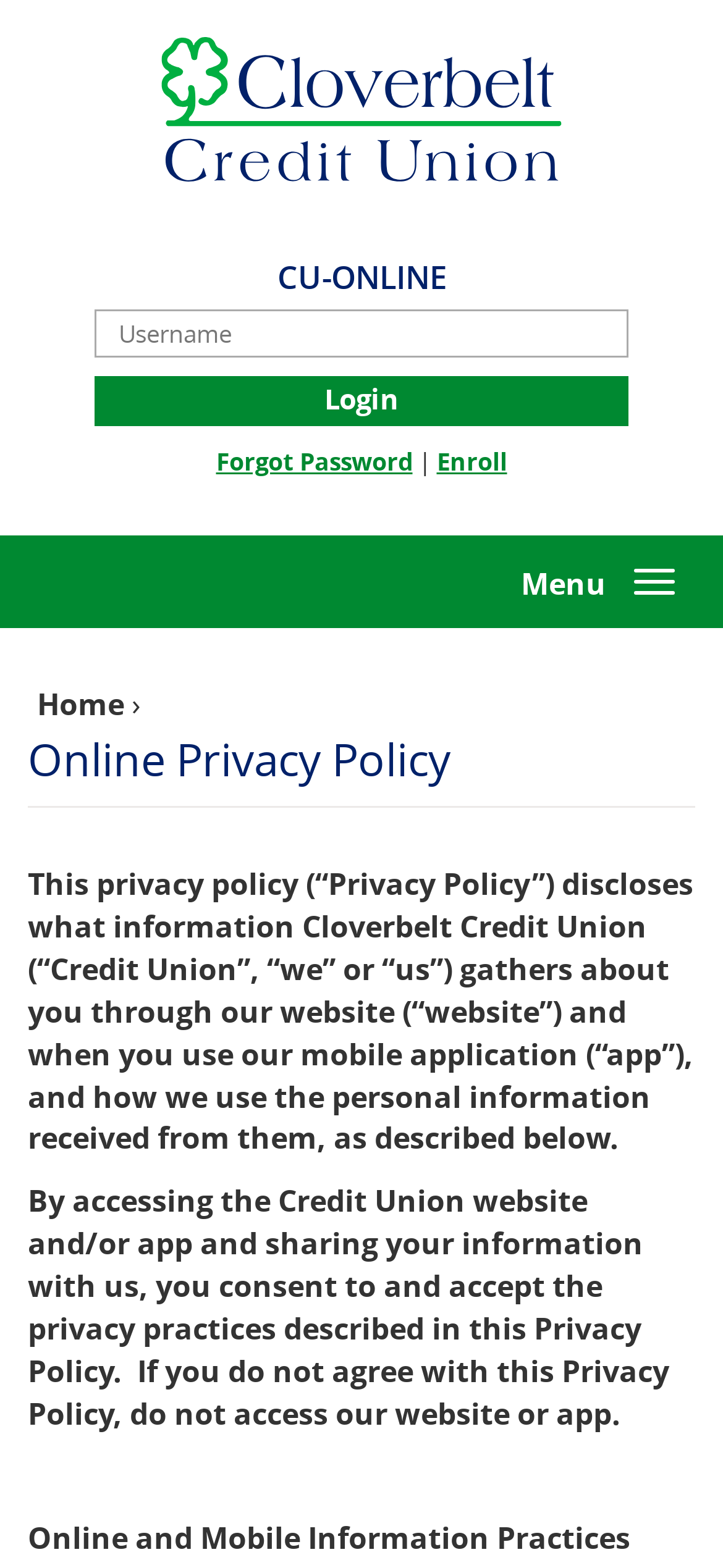Please examine the image and answer the question with a detailed explanation:
What is the relationship between the credit union and the user?

I understood the relationship between the credit union and the user by reading the text, which states that 'By accessing the Credit Union website and/or app and sharing your information with us, you consent to and accept the privacy practices described in this Privacy Policy'.